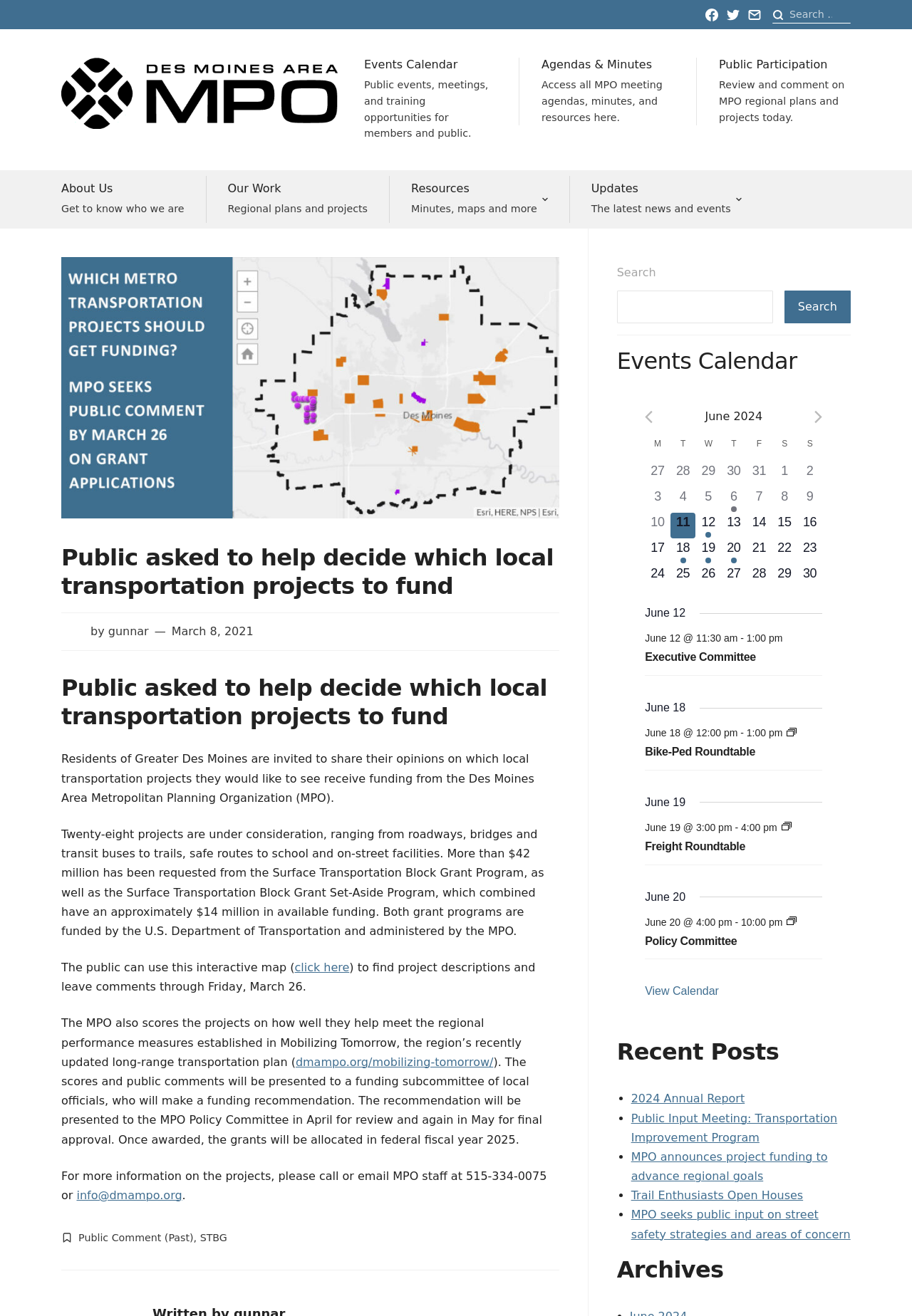Please provide the bounding box coordinates in the format (top-left x, top-left y, bottom-right x, bottom-right y). Remember, all values are floating point numbers between 0 and 1. What is the bounding box coordinate of the region described as: parent_node: Des Moines Area MPO

[0.067, 0.09, 0.37, 0.1]